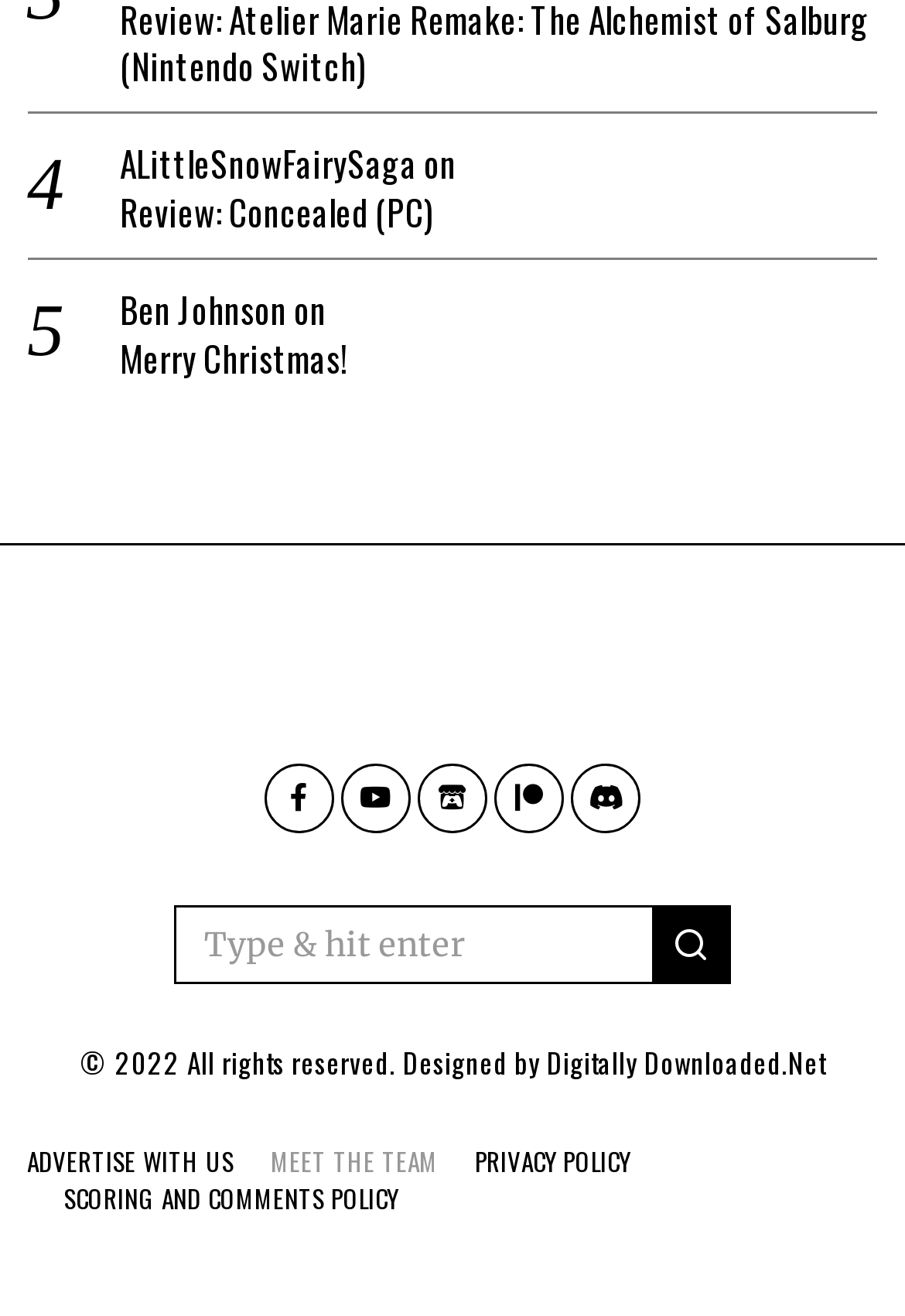What is the purpose of the textbox?
Look at the image and respond with a one-word or short phrase answer.

Type and hit enter